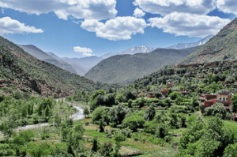Provide a thorough and detailed caption for the image.

This striking image captures the breathtaking landscape near the Atlas Mountains in Morocco, showcasing a lush green valley nestled between towering peaks. The vibrant greenery of the fields and gardens contrasts beautifully with the rocky mountains in the background, which are partially shrouded under a picturesque sky filled with fluffy white clouds. A gentle river winds its way through the valley, reflecting the serene beauty of the natural surroundings. This scenic view reflects the tranquility and splendor of Morocco's diverse terrain, inviting viewers to explore the rich cultural heritage and stunning vistas offered by the region.